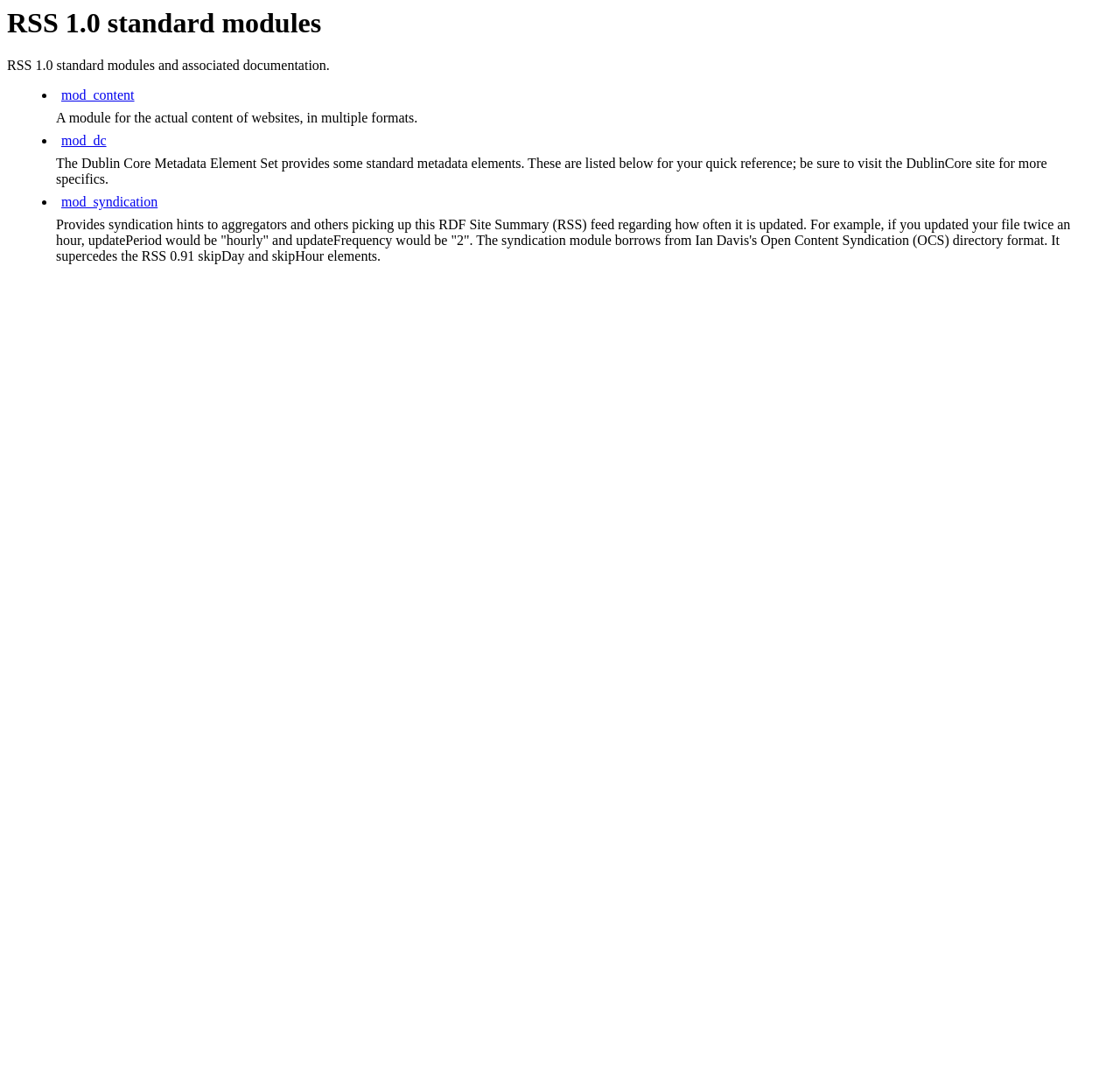Find the bounding box coordinates of the UI element according to this description: "mod_syndication".

[0.055, 0.178, 0.141, 0.192]